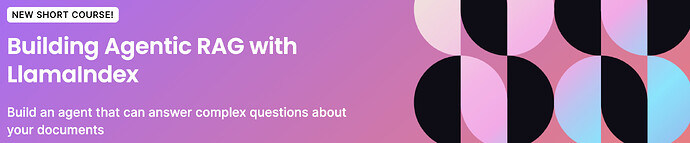Provide a brief response using a word or short phrase to this question:
Who is the course designed for?

Those interested in AI technologies